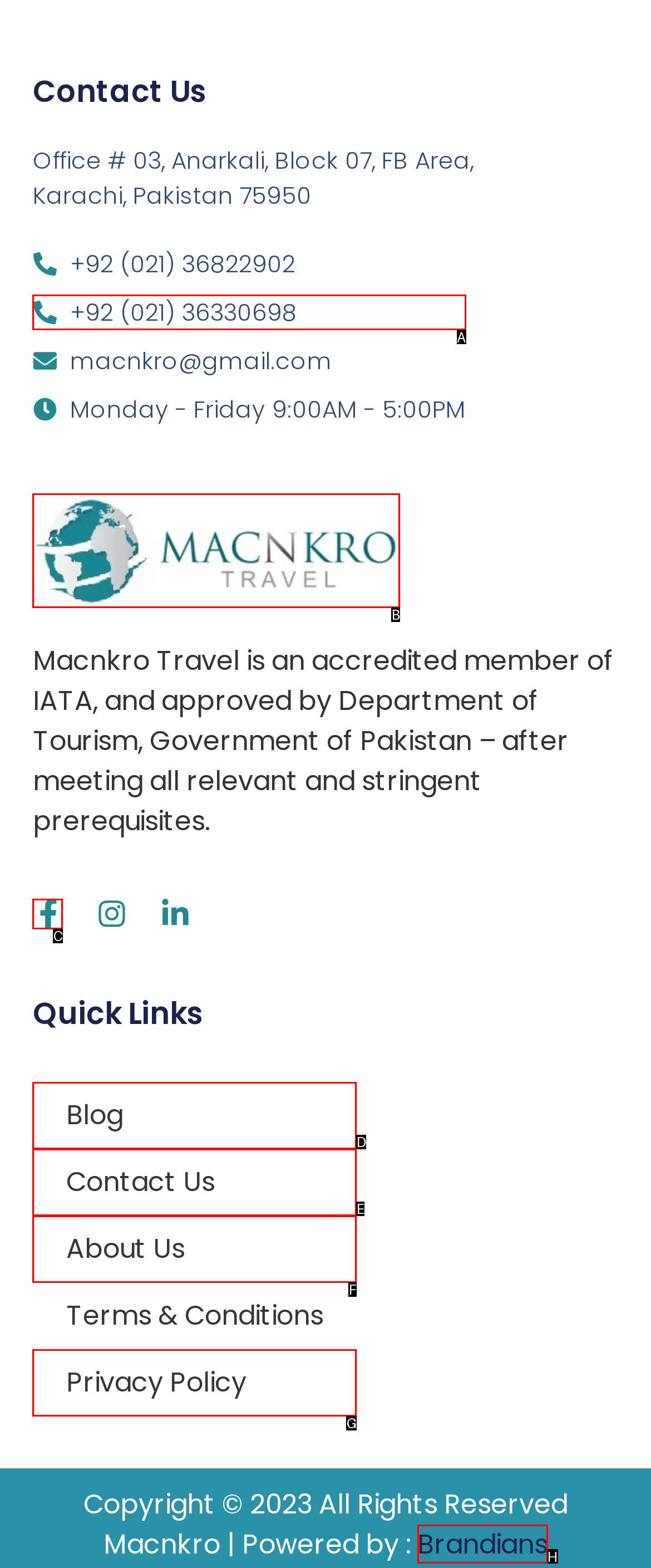Find the HTML element that matches the description: Contact Us
Respond with the corresponding letter from the choices provided.

E